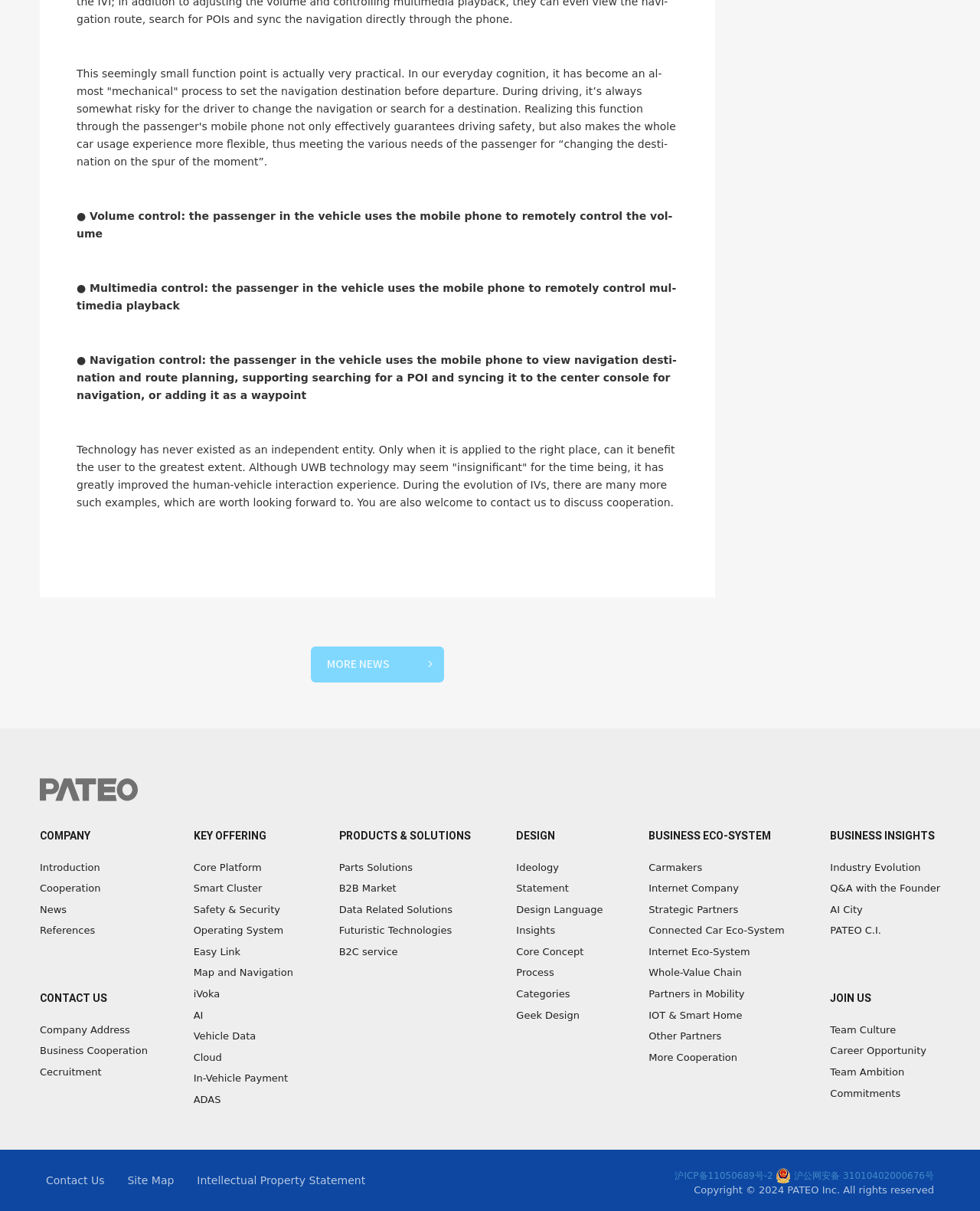Please identify the coordinates of the bounding box that should be clicked to fulfill this instruction: "Click MORE NEWS".

[0.317, 0.534, 0.453, 0.563]